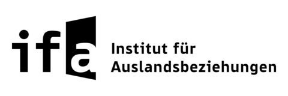Generate a descriptive account of all visible items and actions in the image.

The image displays the logo of the "Institut für Auslandsbeziehungen" (ifa), a renowned organization dedicated to promoting cultural exchange and international relations. The logo features the lowercase letters "ifa" cleverly intertwined with a graphic representation of a door or gateway, symbolizing openness and dialogue. Accompanying the logo is the full name "Institut für Auslandsbeziehungen," emphasizing the institute's commitment to fostering understanding and cooperation between cultures globally. This image is representative of the institute’s mission to engage in artistic and cultural initiatives that bridge international divides, particularly highlighted during prominent events such as the Venice Biennale 2017.